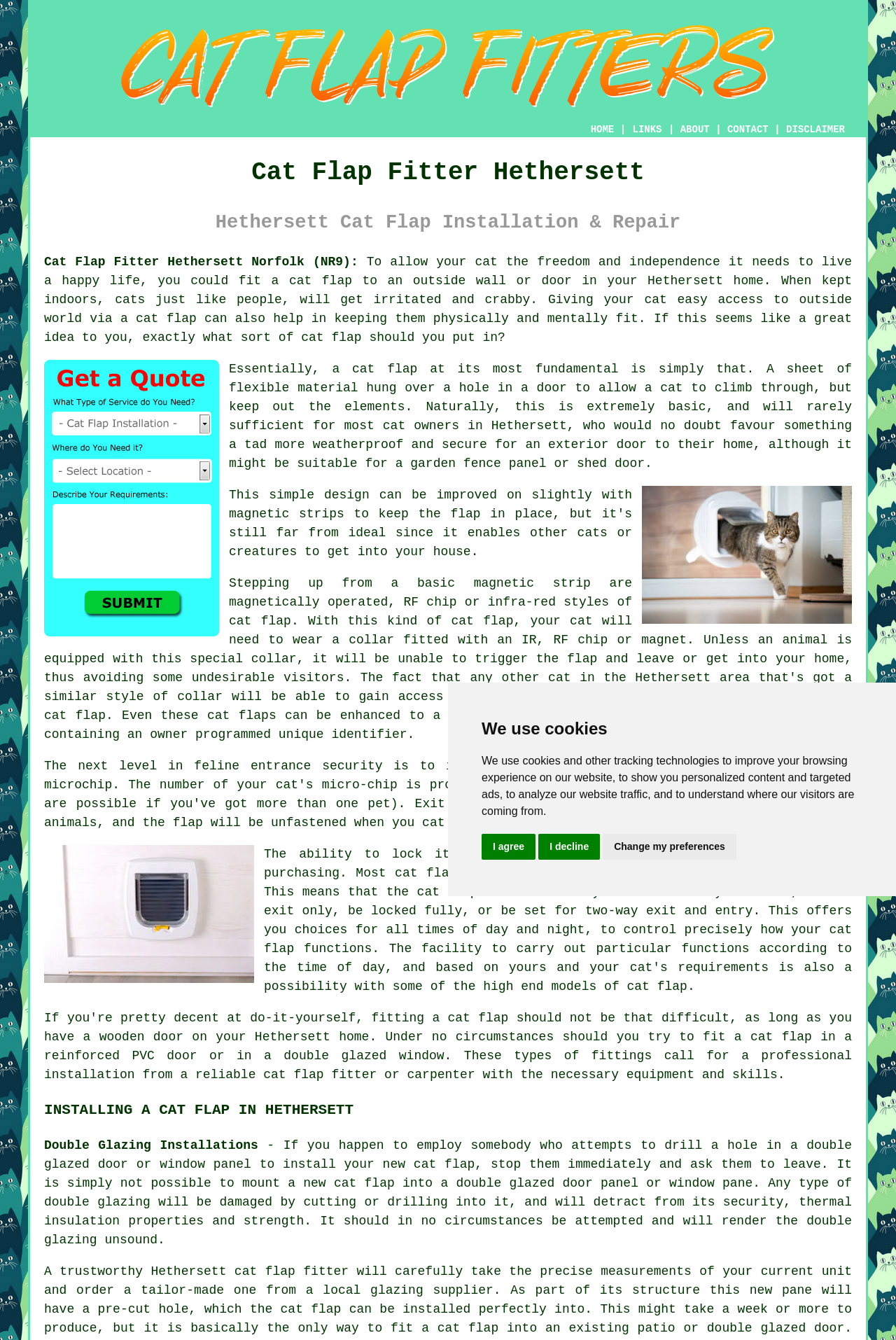Please identify the coordinates of the bounding box that should be clicked to fulfill this instruction: "Click the 'HOME' link".

[0.659, 0.092, 0.685, 0.101]